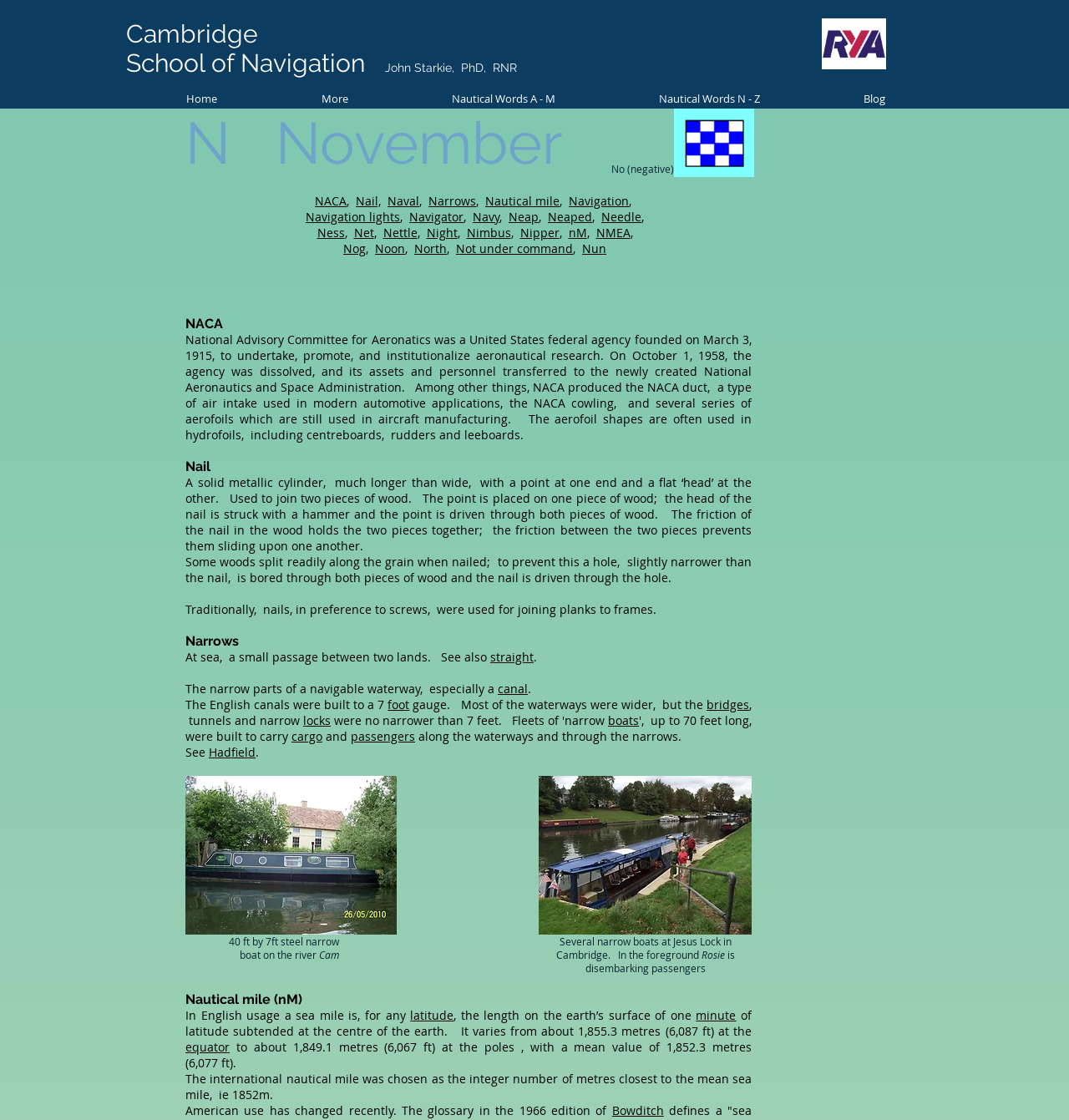Specify the bounding box coordinates of the area to click in order to follow the given instruction: "Click on the link 'Home'."

[0.125, 0.08, 0.252, 0.097]